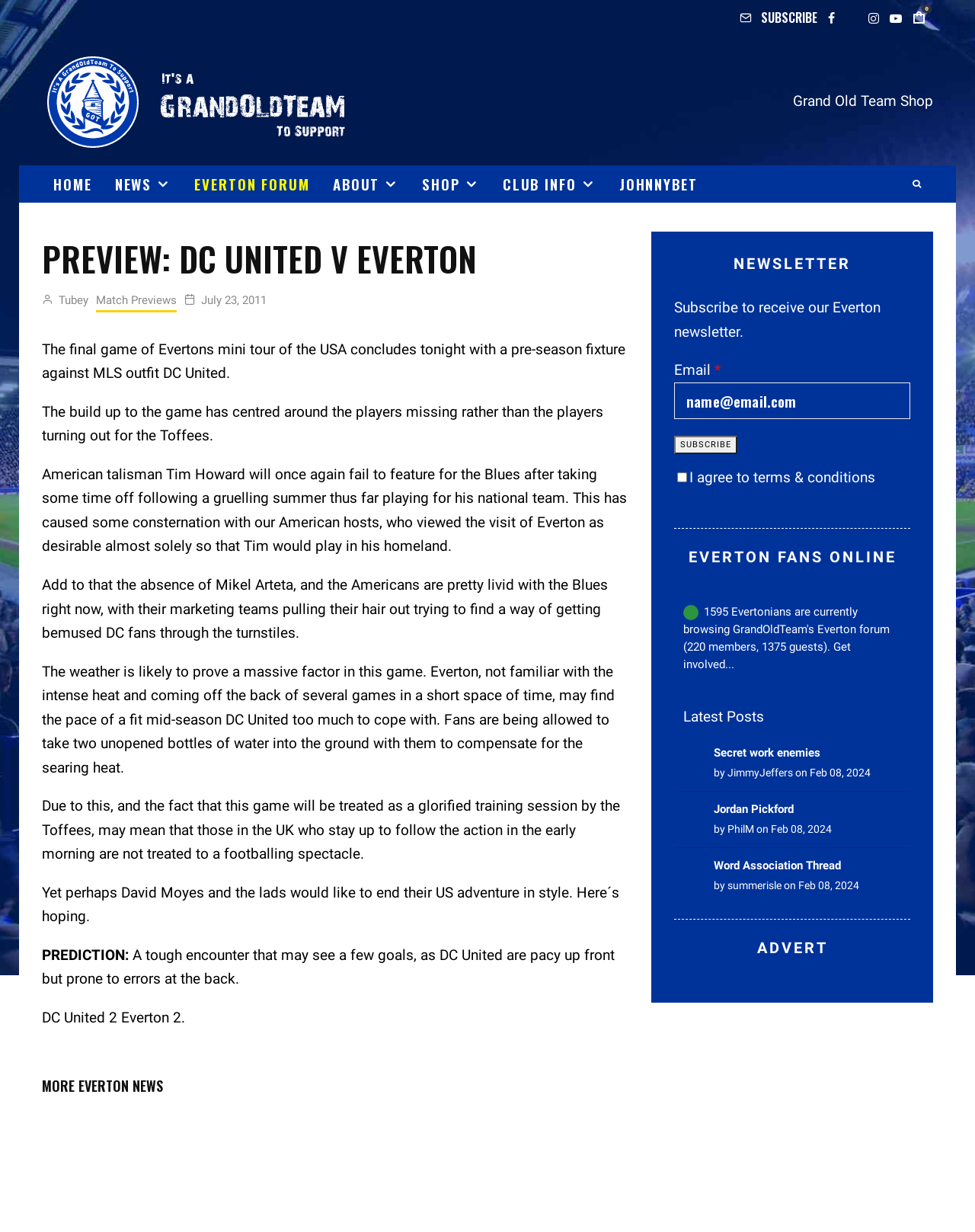Predict the bounding box coordinates of the UI element that matches this description: "5 day male enhancement pills". The coordinates should be in the format [left, top, right, bottom] with each value between 0 and 1.

None